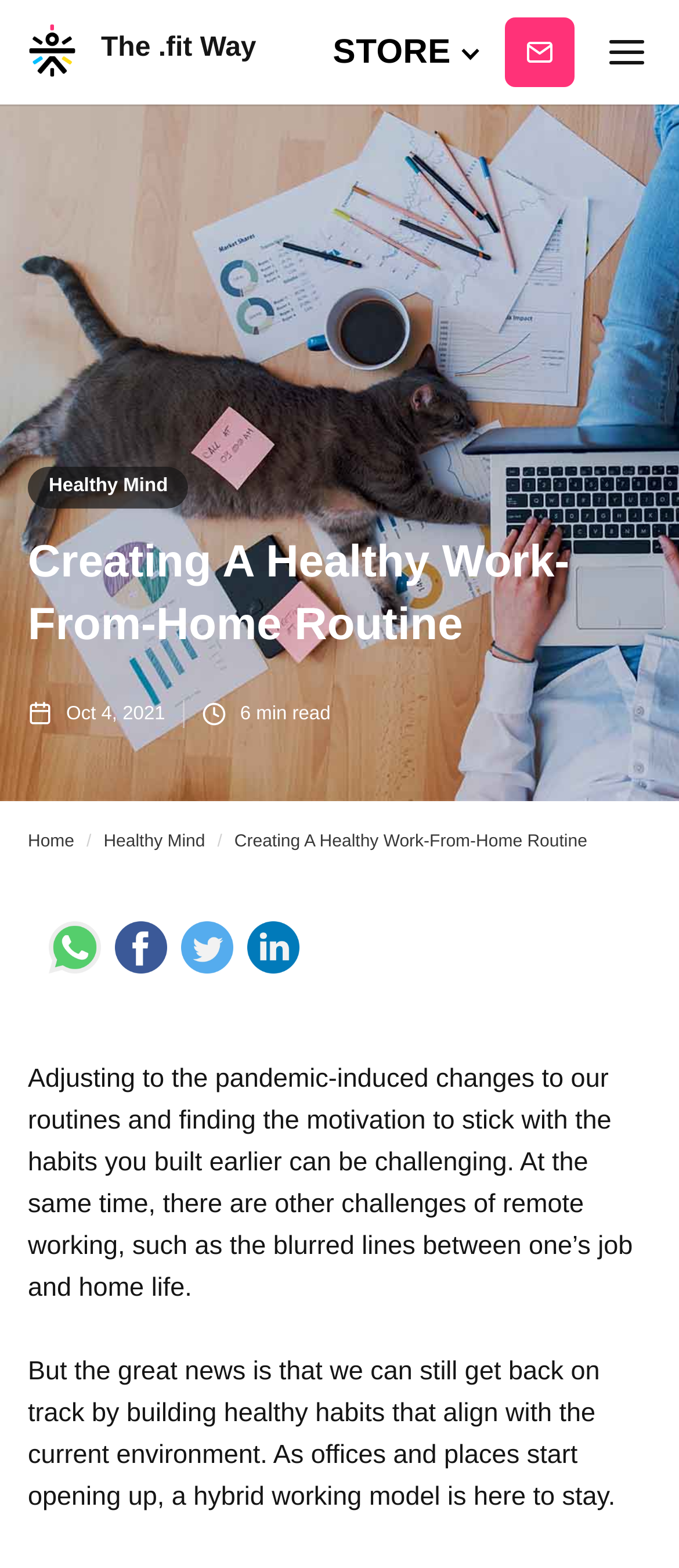What is the name of the website?
Provide a short answer using one word or a brief phrase based on the image.

The.fit Way